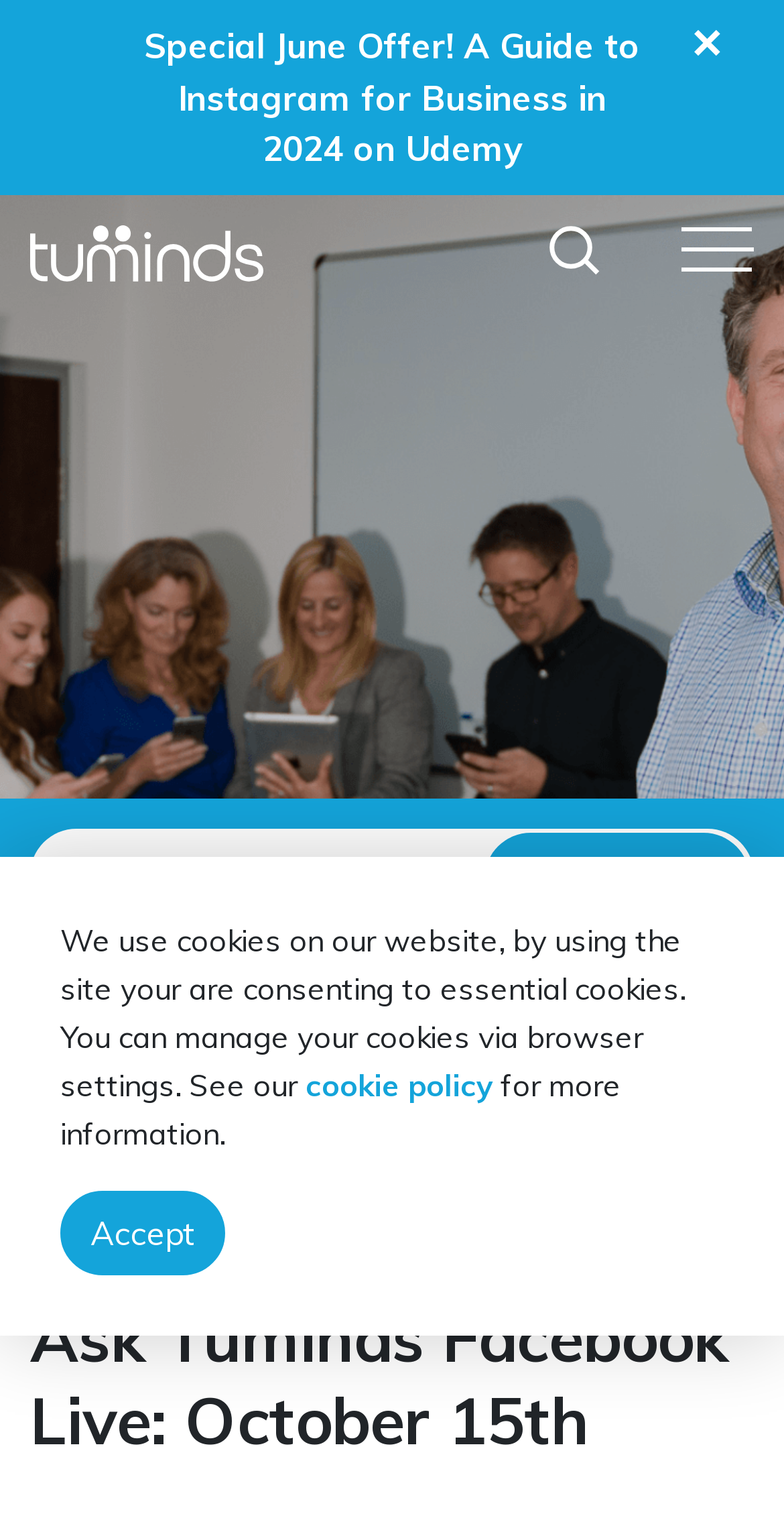Please specify the bounding box coordinates of the clickable region to carry out the following instruction: "Search for something". The coordinates should be four float numbers between 0 and 1, in the format [left, top, right, bottom].

[0.038, 0.547, 0.572, 0.613]